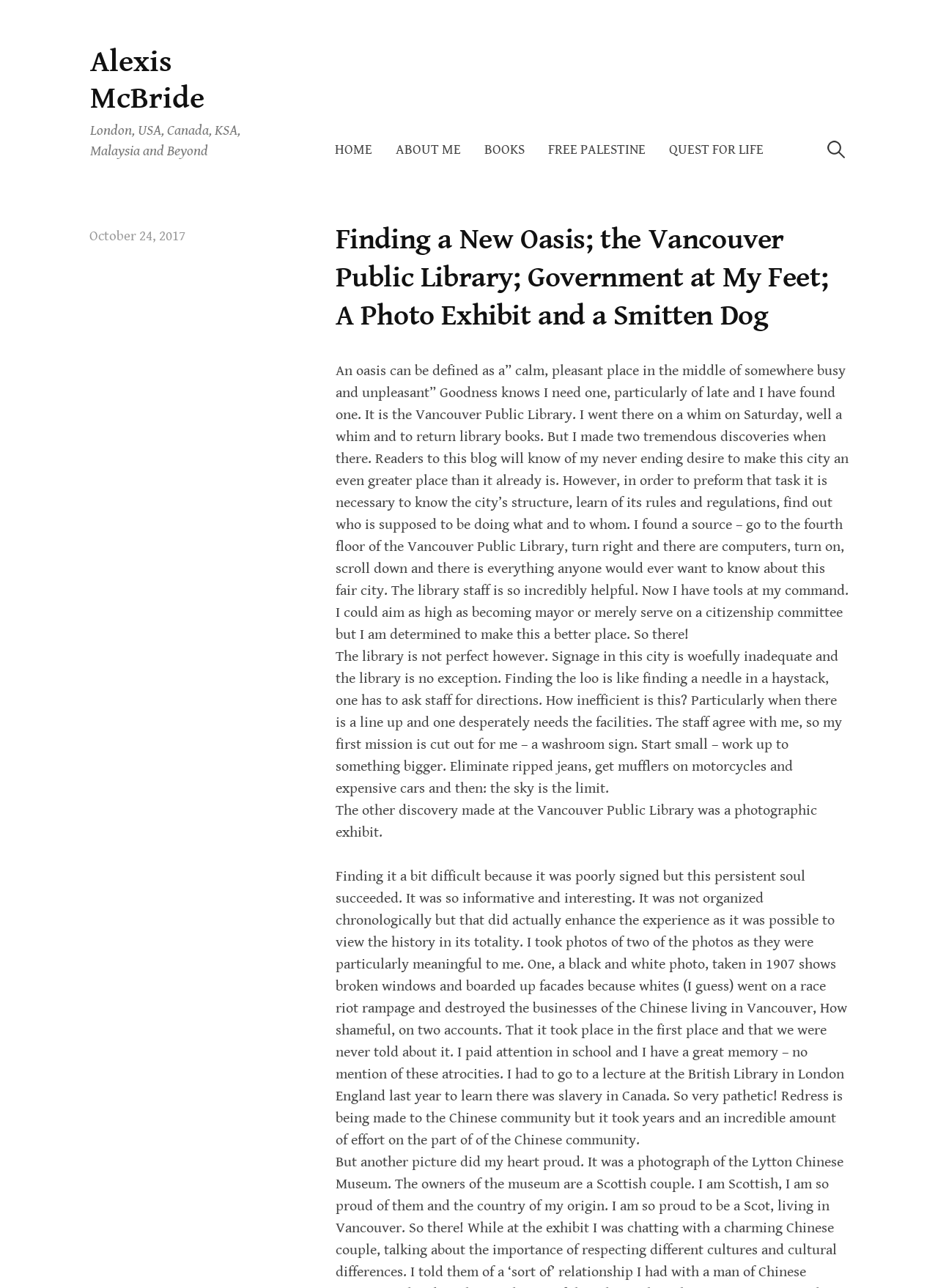Show the bounding box coordinates for the HTML element described as: "Home".

[0.357, 0.102, 0.41, 0.131]